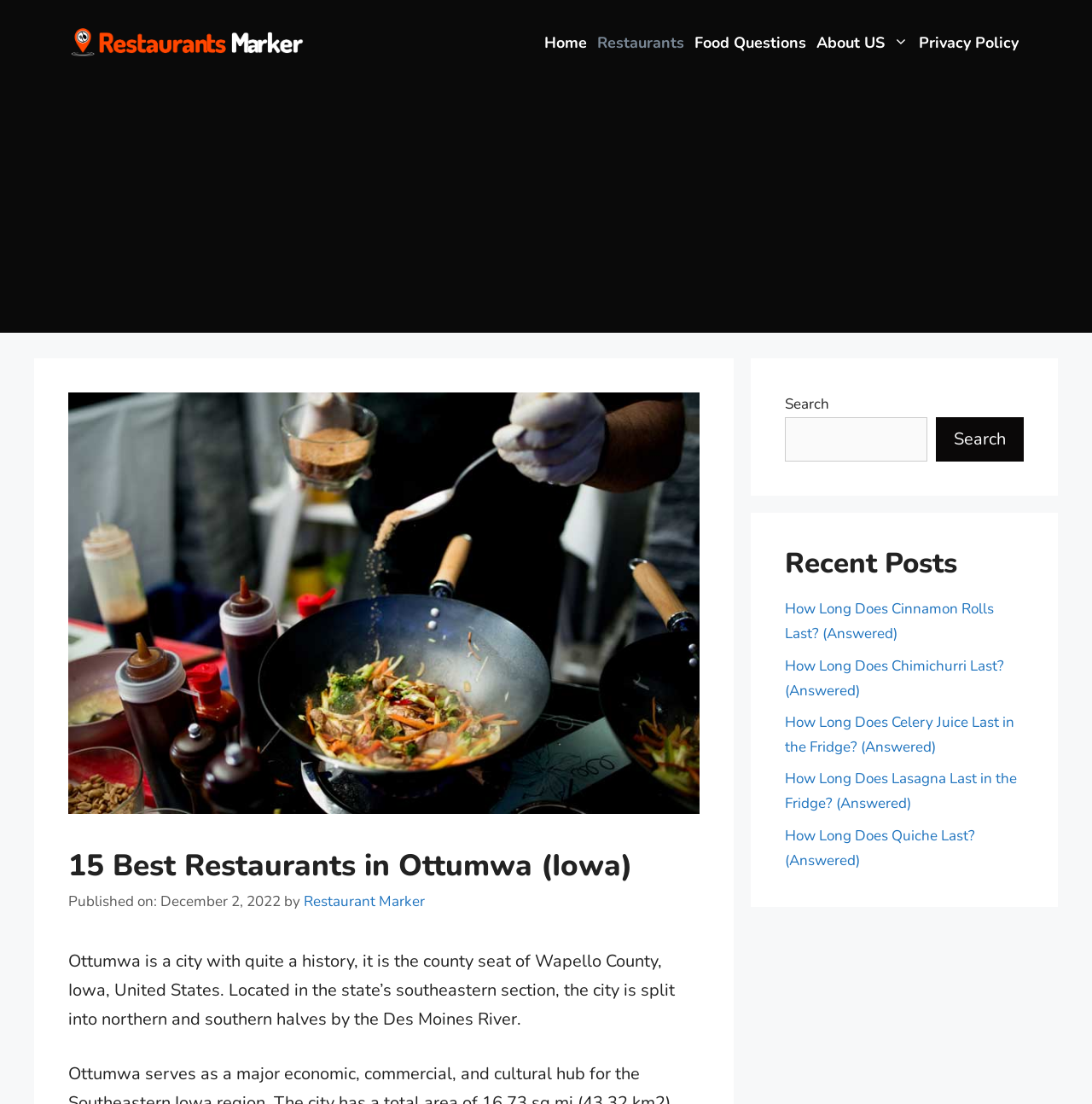Identify the bounding box coordinates of the specific part of the webpage to click to complete this instruction: "Click the Restaurants link".

[0.542, 0.015, 0.631, 0.062]